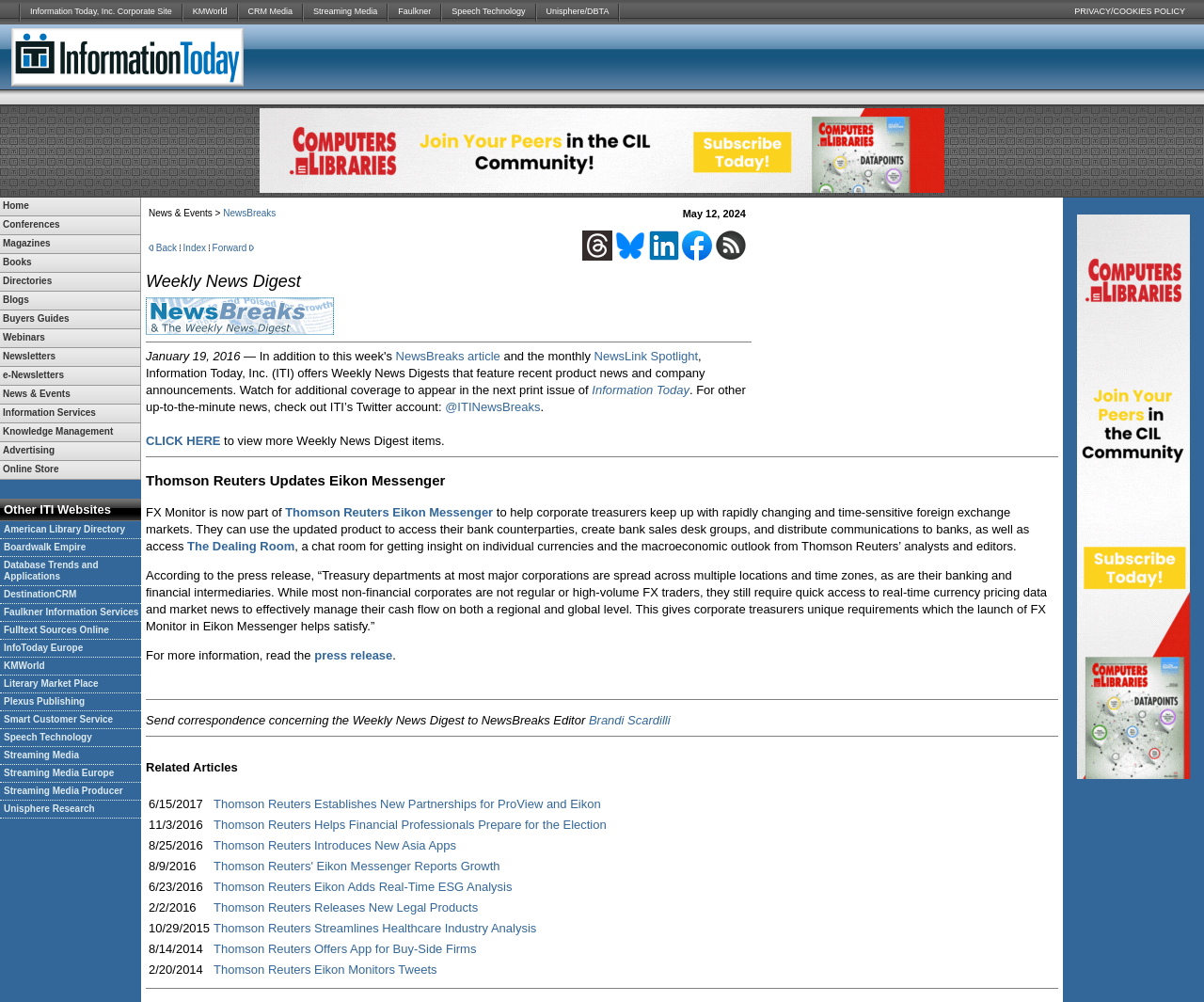Identify and provide the bounding box for the element described by: "News & Events".

[0.0, 0.385, 0.116, 0.403]